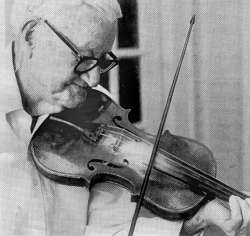Explain the content of the image in detail.

The image captures an older gentleman who appears to be deeply focused while playing the fiddle. With glasses perched on his nose, he brings the instrument close to his face, suggesting a moment of concentration and passion for the music. The context surrounding this image highlights the rich musical heritage of individuals from the Appalachian region, particularly referencing a history intertwined with traditional music. This gentleman resonates with stories of musicians from North Carolina, reflecting a legacy of creativity and resilience in the face of life's challenges. His dedication is emblematic of the time-honored practice, likely connecting him to a community of musicians who played for joy, tradition, and remembrance.